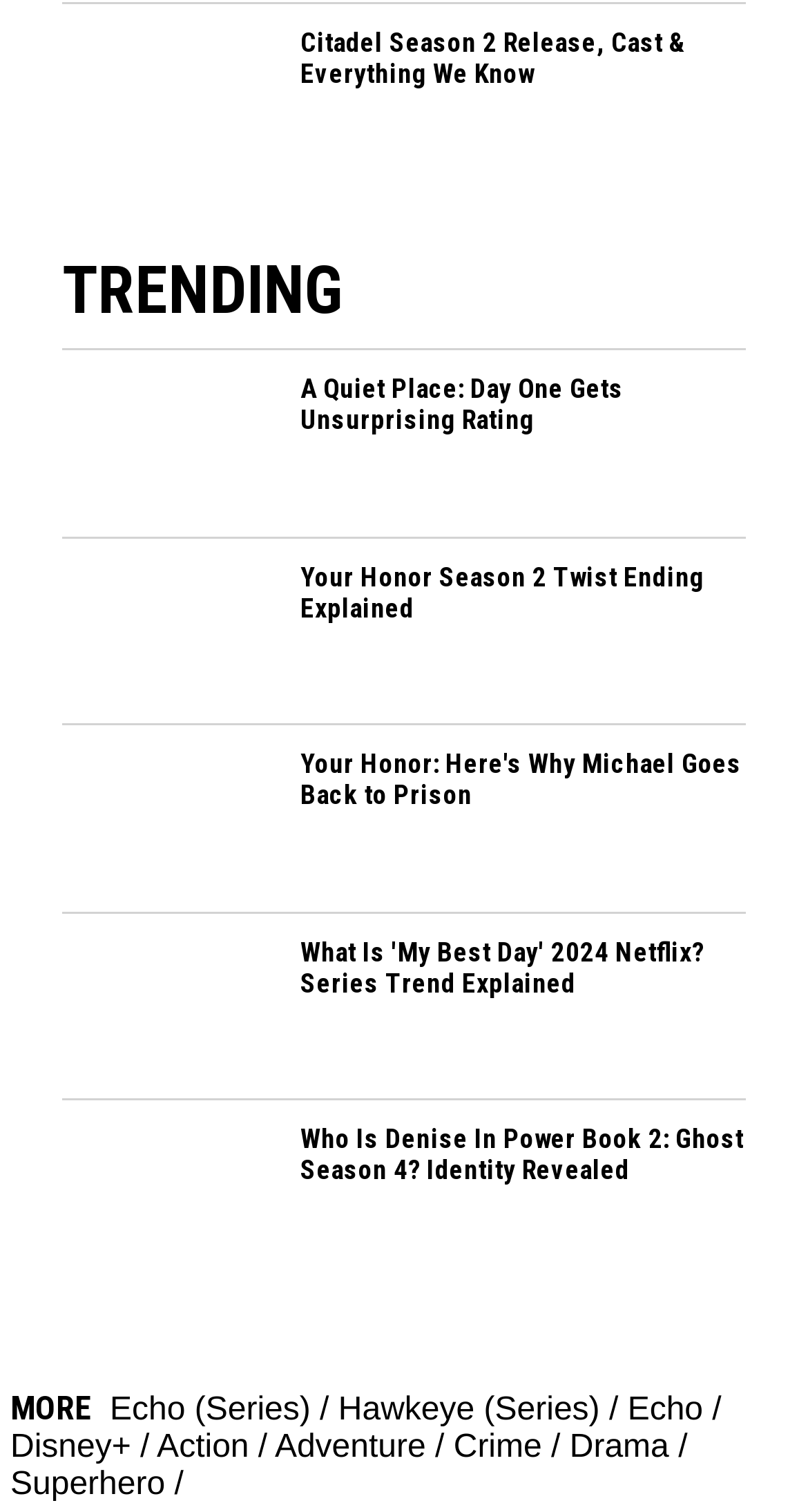Pinpoint the bounding box coordinates of the clickable element to carry out the following instruction: "go to A-Choices Magazine homepage."

None